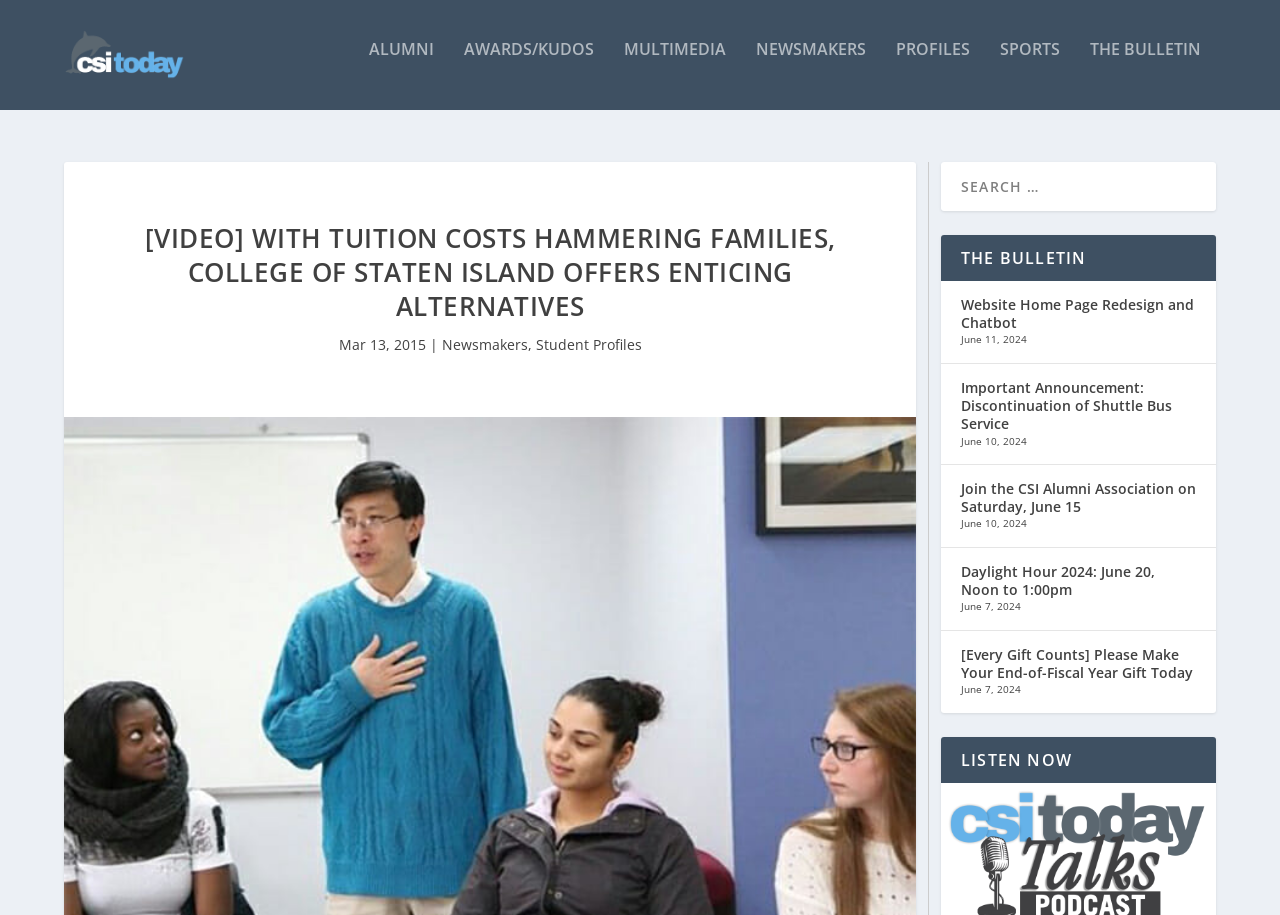Find the bounding box coordinates of the element's region that should be clicked in order to follow the given instruction: "Search for something". The coordinates should consist of four float numbers between 0 and 1, i.e., [left, top, right, bottom].

[0.735, 0.164, 0.95, 0.217]